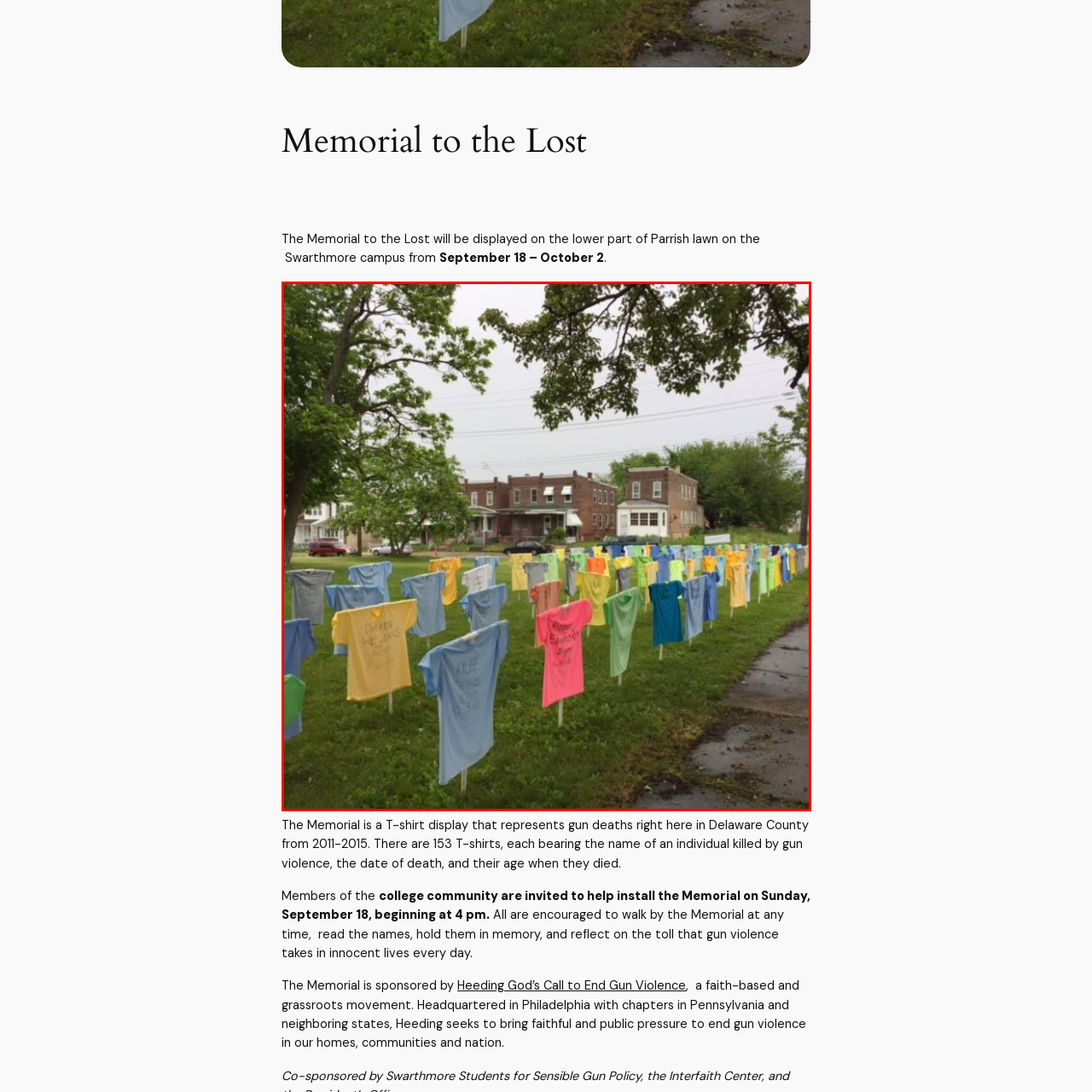What is the purpose of the memorial beyond being a tribute?
Study the image within the red bounding box and provide a detailed response to the question.

The caption states that the memorial serves not only as a tribute but also as a call to action for those who view it, encouraging residents and visitors to reflect on the toll of gun violence and to honor the memories of those lost, fostering awareness and remembrance within the community.